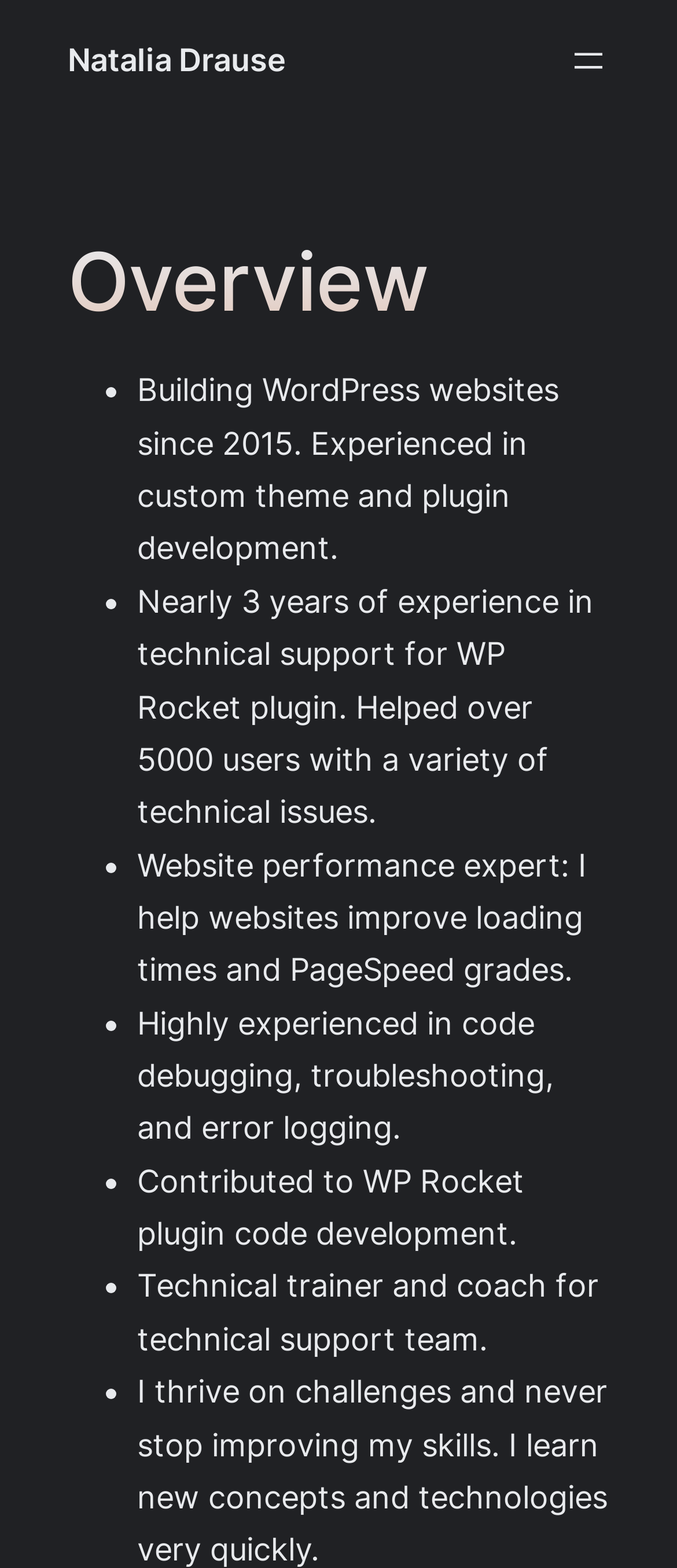Based on the element description "aria-label="Open menu"", predict the bounding box coordinates of the UI element.

[0.838, 0.025, 0.9, 0.052]